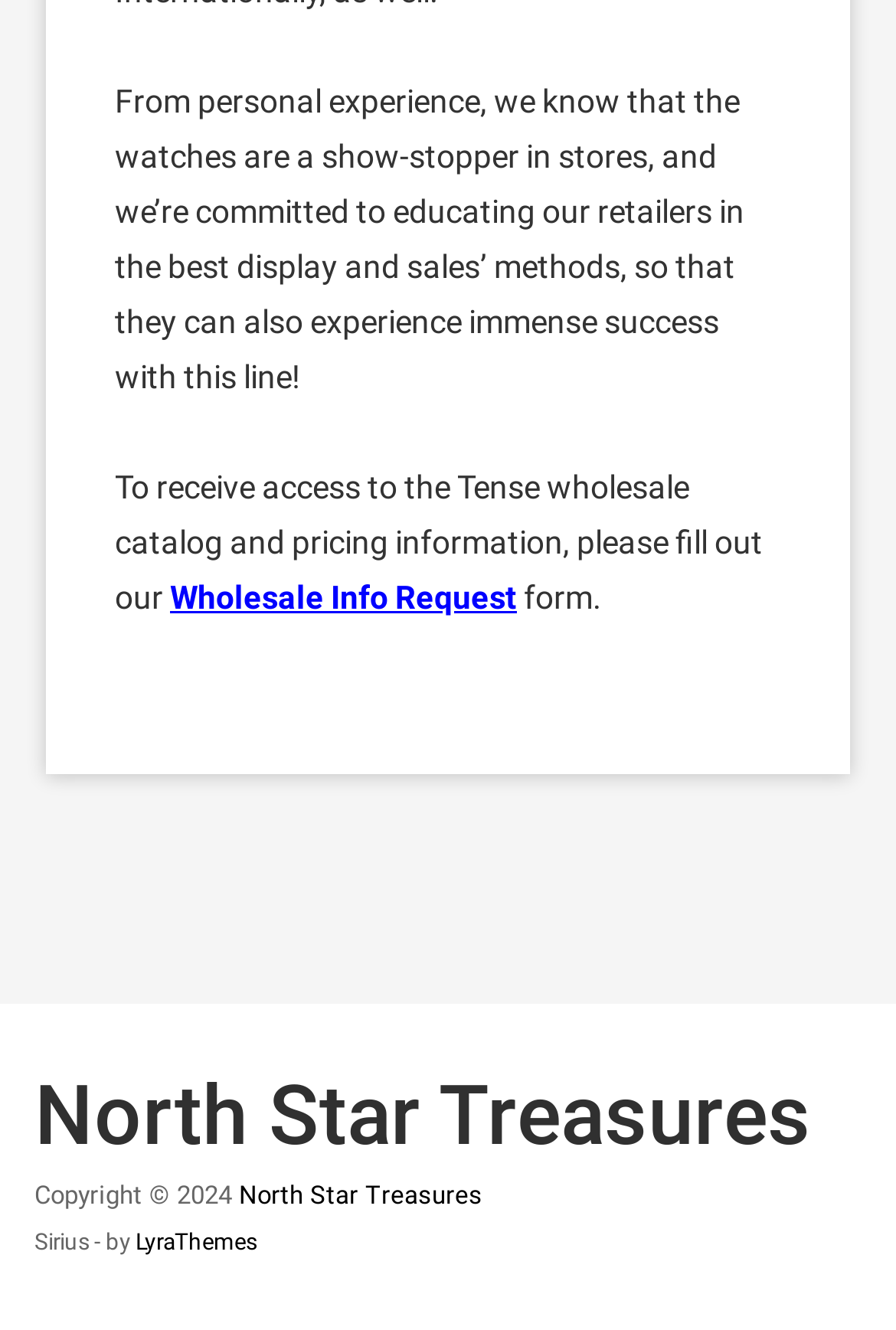Using the element description provided, determine the bounding box coordinates in the format (top-left x, top-left y, bottom-right x, bottom-right y). Ensure that all values are floating point numbers between 0 and 1. Element description: Wholesale Info Request

[0.19, 0.436, 0.577, 0.463]